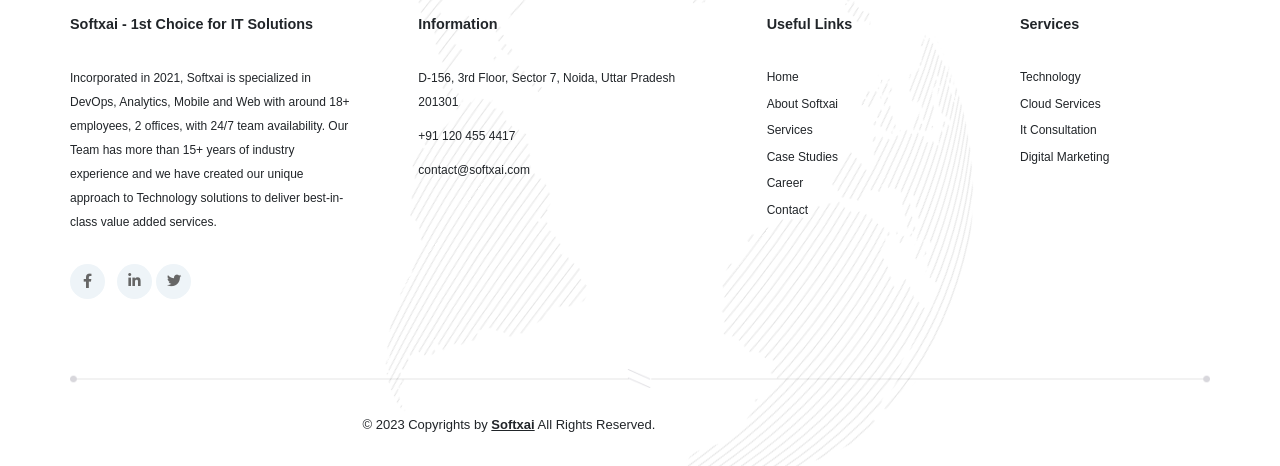Please specify the bounding box coordinates for the clickable region that will help you carry out the instruction: "Visit the Home page".

[0.599, 0.146, 0.624, 0.185]